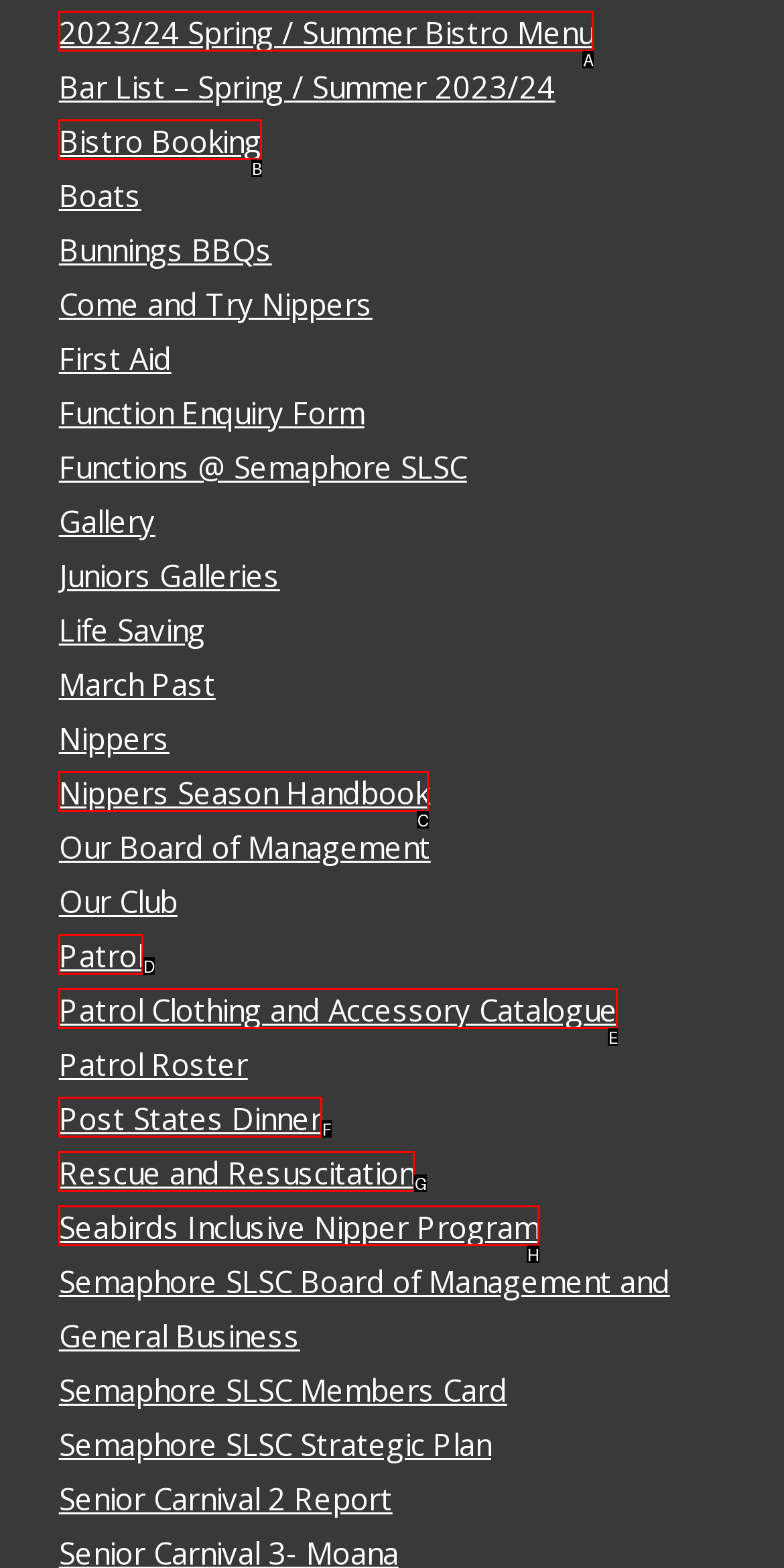Find the HTML element that suits the description: Patrol Clothing and Accessory Catalogue
Indicate your answer with the letter of the matching option from the choices provided.

E